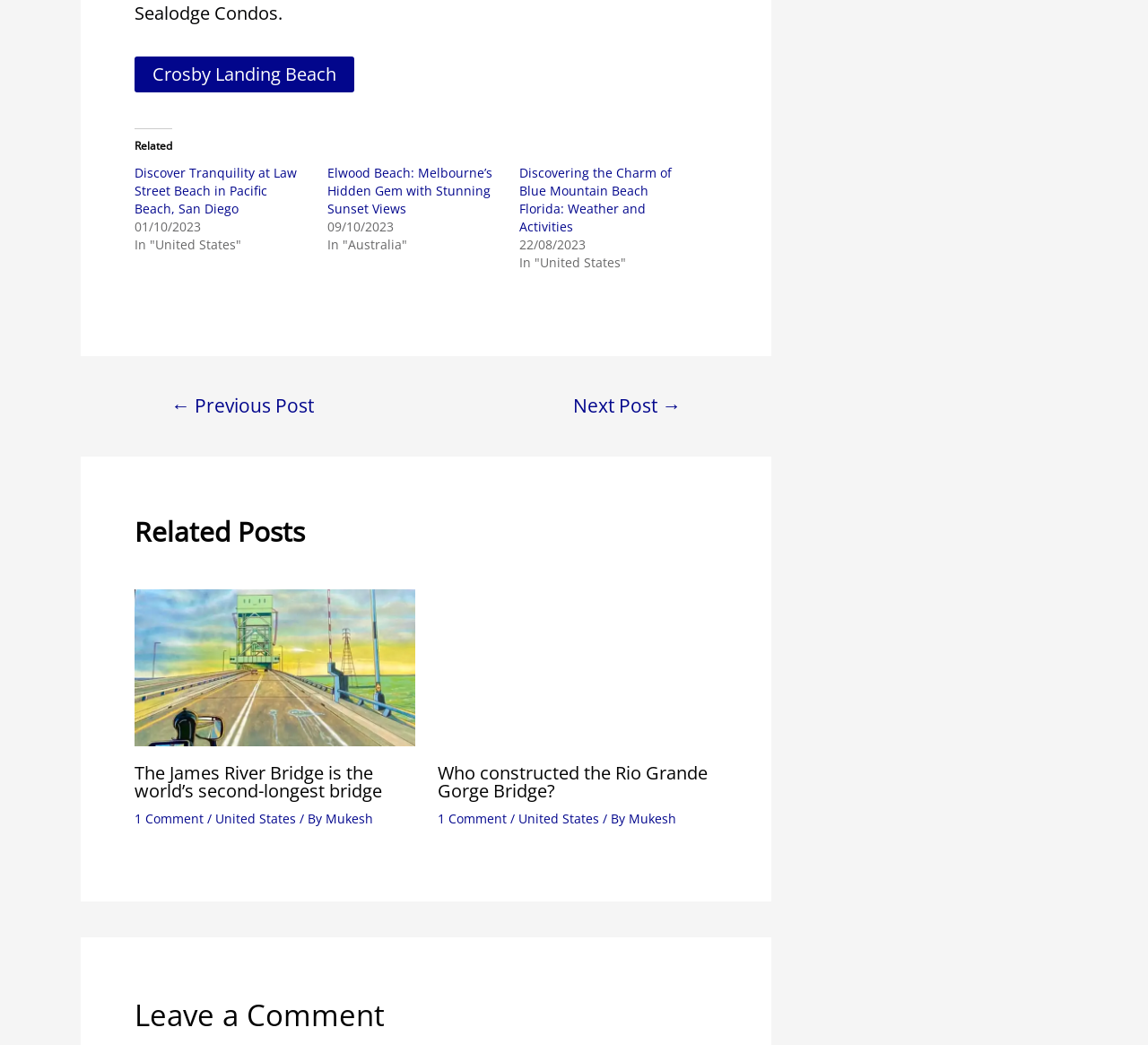Find and specify the bounding box coordinates that correspond to the clickable region for the instruction: "Leave a comment".

[0.117, 0.948, 0.625, 0.995]